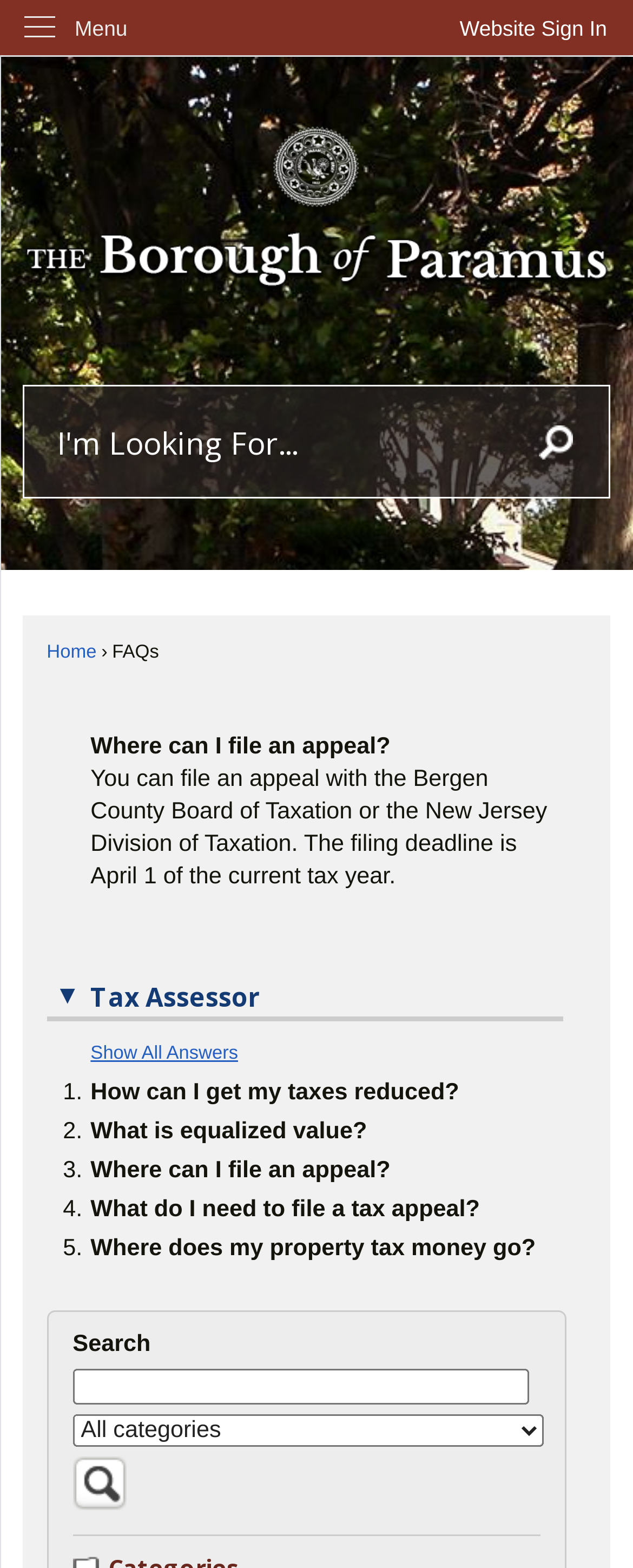Please determine the bounding box coordinates of the element to click on in order to accomplish the following task: "Show all answers". Ensure the coordinates are four float numbers ranging from 0 to 1, i.e., [left, top, right, bottom].

[0.143, 0.665, 0.376, 0.678]